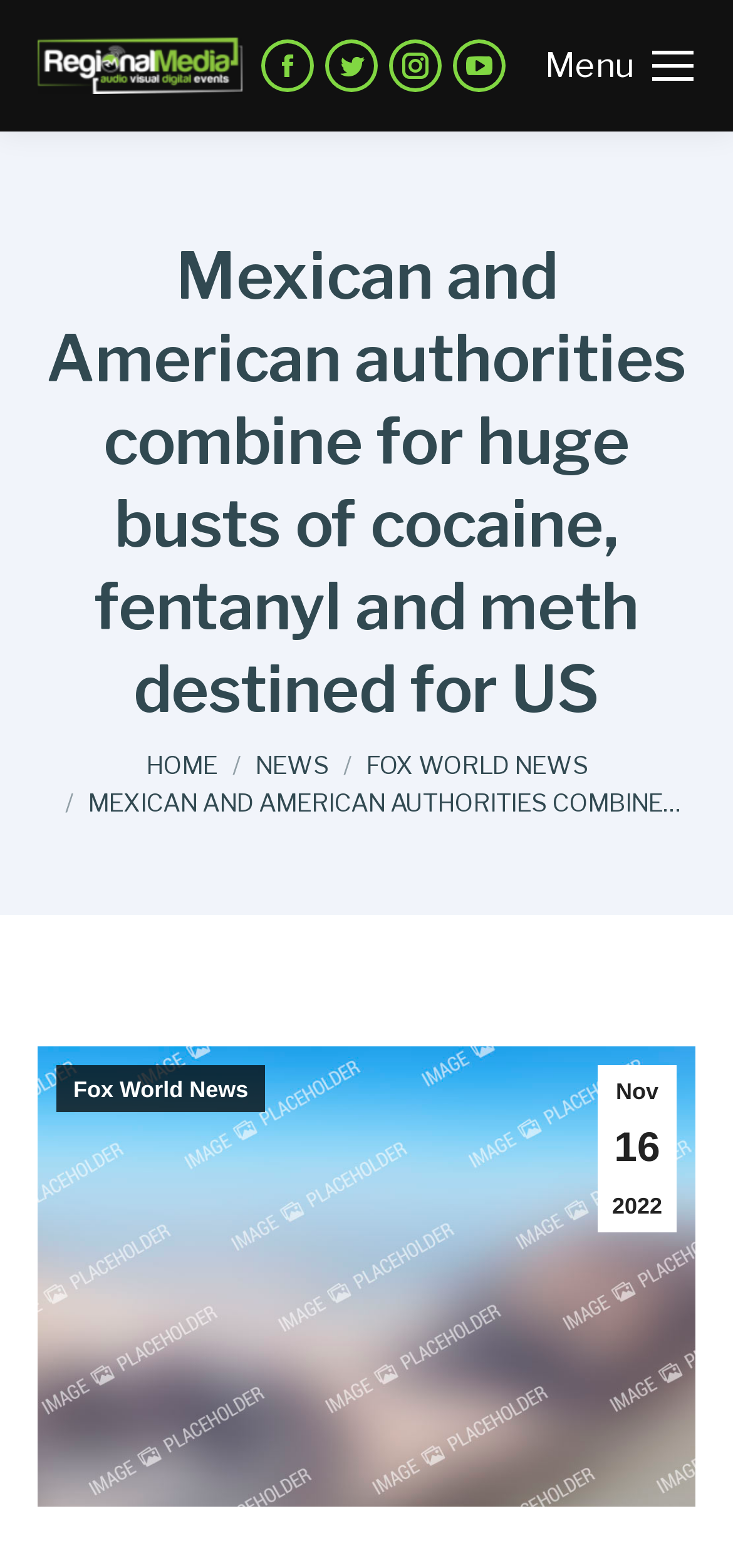Can you specify the bounding box coordinates of the area that needs to be clicked to fulfill the following instruction: "View the address of the clinic"?

None